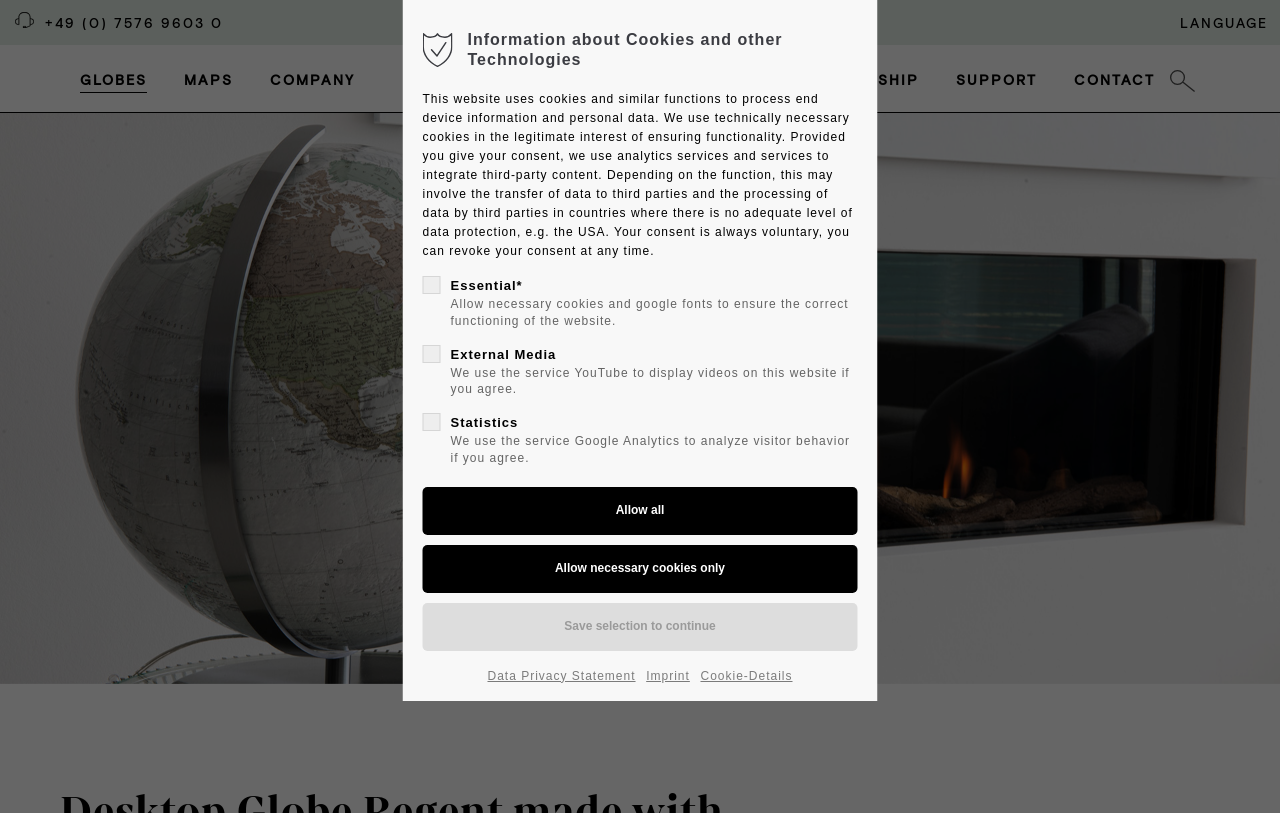Please identify the bounding box coordinates of the clickable element to fulfill the following instruction: "Read data privacy statement". The coordinates should be four float numbers between 0 and 1, i.e., [left, top, right, bottom].

[0.381, 0.819, 0.497, 0.844]